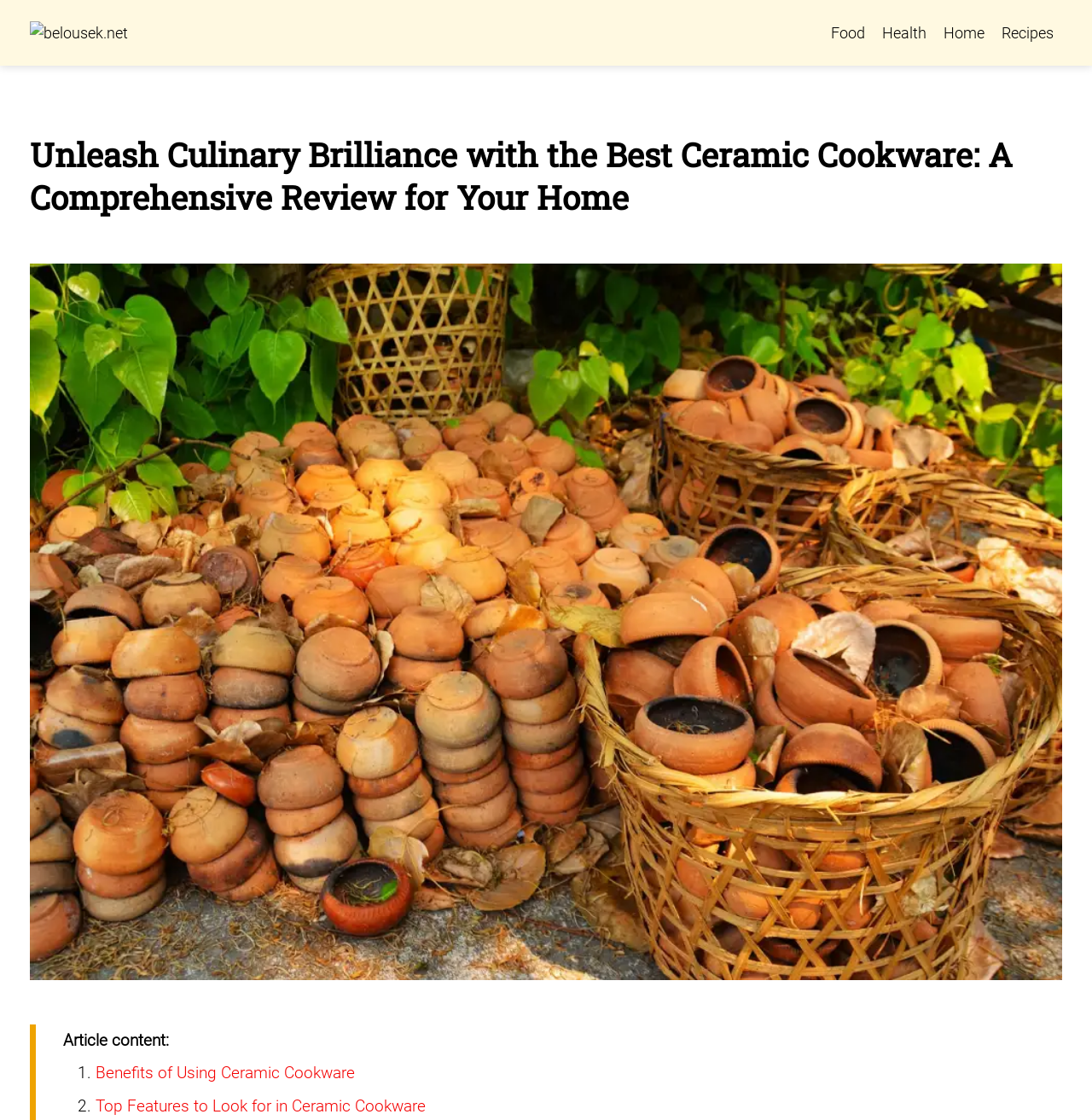Using details from the image, please answer the following question comprehensively:
What is the first benefit of using ceramic cookware mentioned on this webpage?

The webpage contains a list of benefits and features of ceramic cookware. The first item in the list is a link titled 'Benefits of Using Ceramic Cookware', which suggests that this is the first benefit mentioned on the webpage.